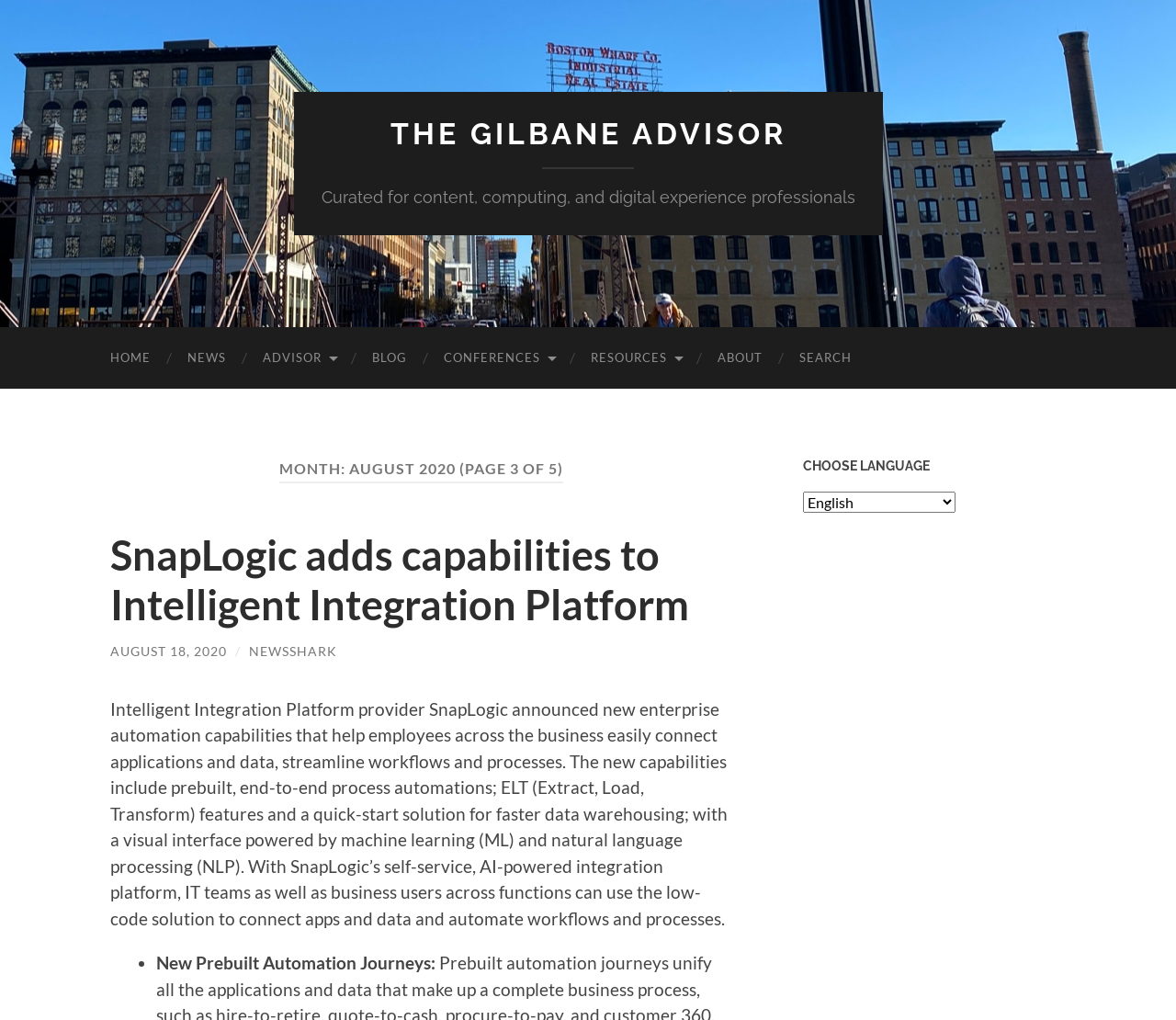Examine the image carefully and respond to the question with a detailed answer: 
What is the name of the publication?

The name of the publication can be found at the top of the webpage, where it says 'THE GILBANE ADVISOR' in a link format.